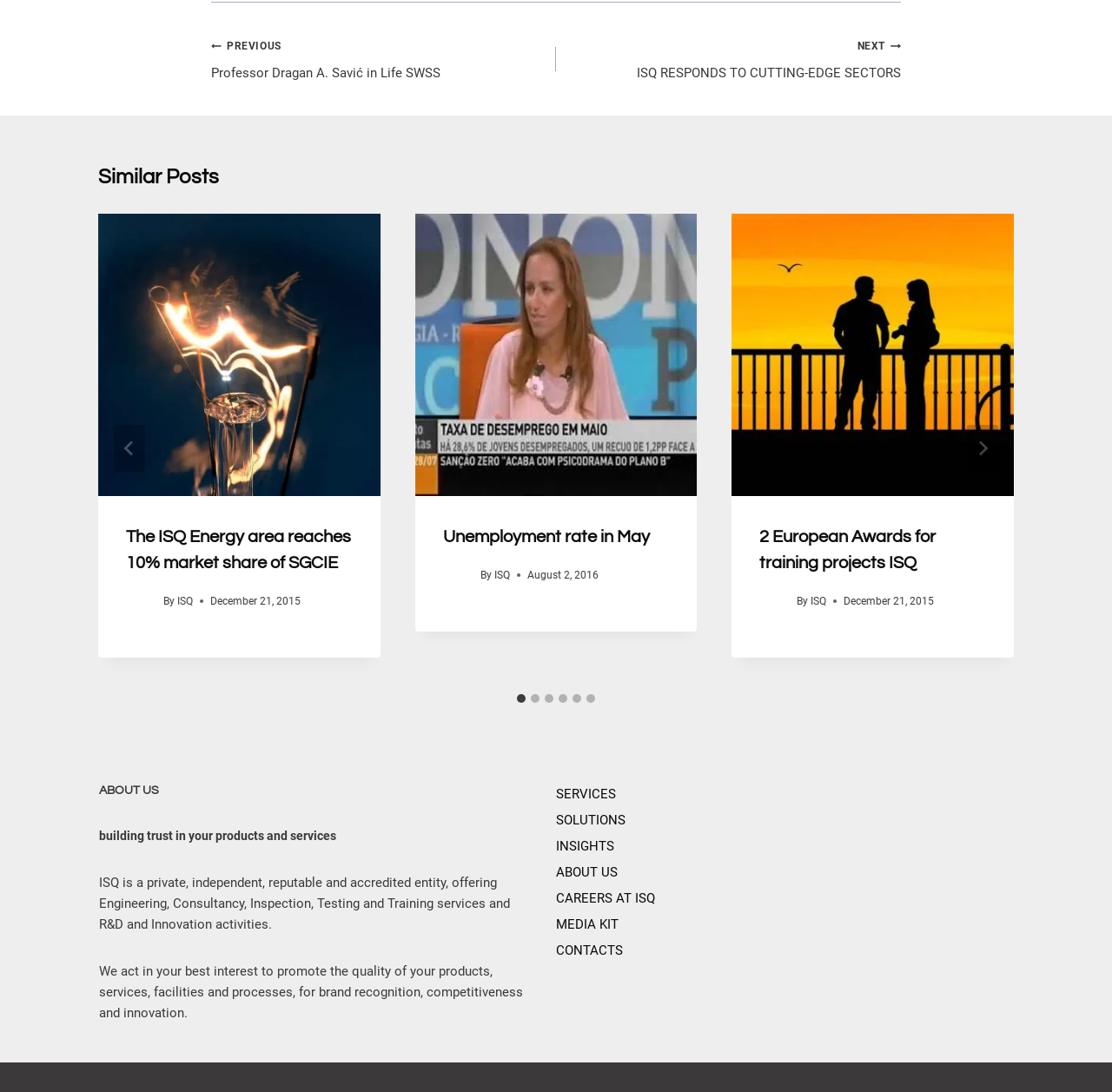Respond with a single word or phrase to the following question:
What type of content is displayed in the 'Similar Posts' section?

Article links